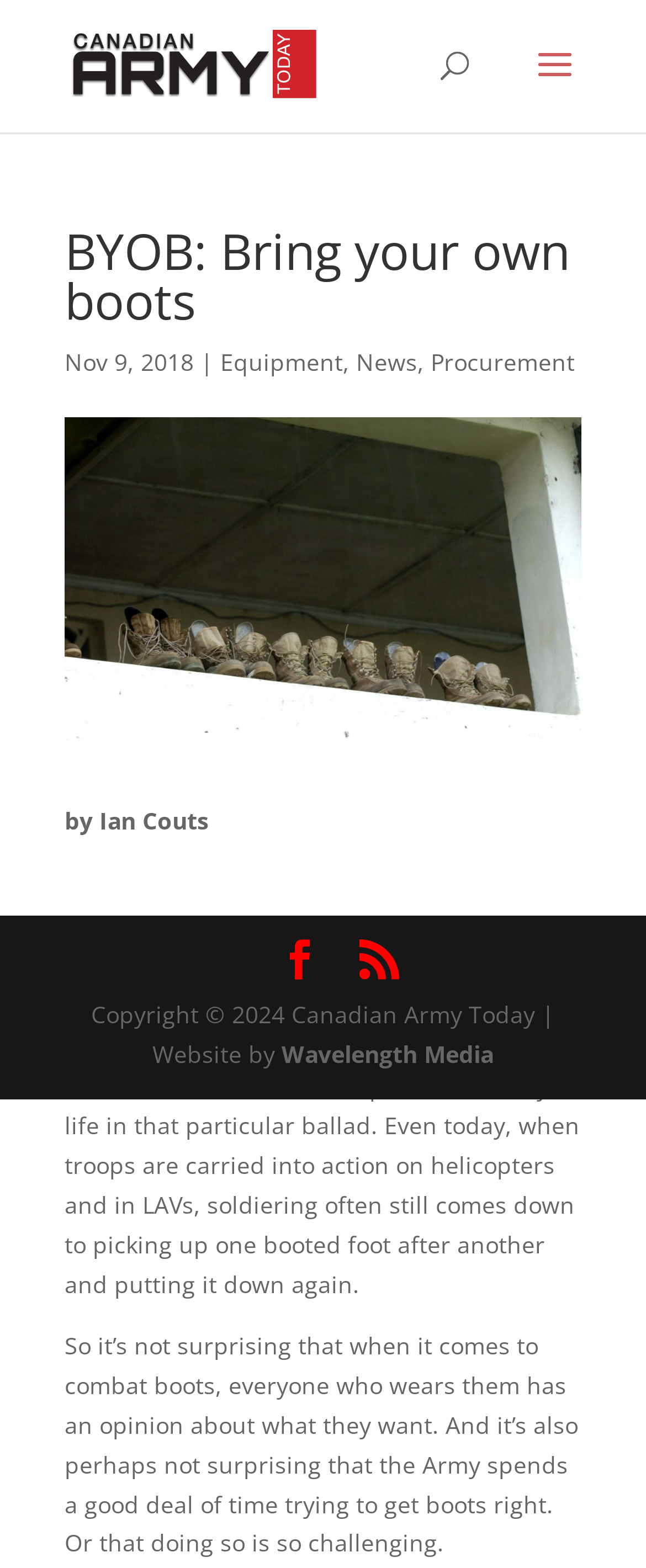Provide a short answer to the following question with just one word or phrase: What is the date of the article?

Nov 9, 2018